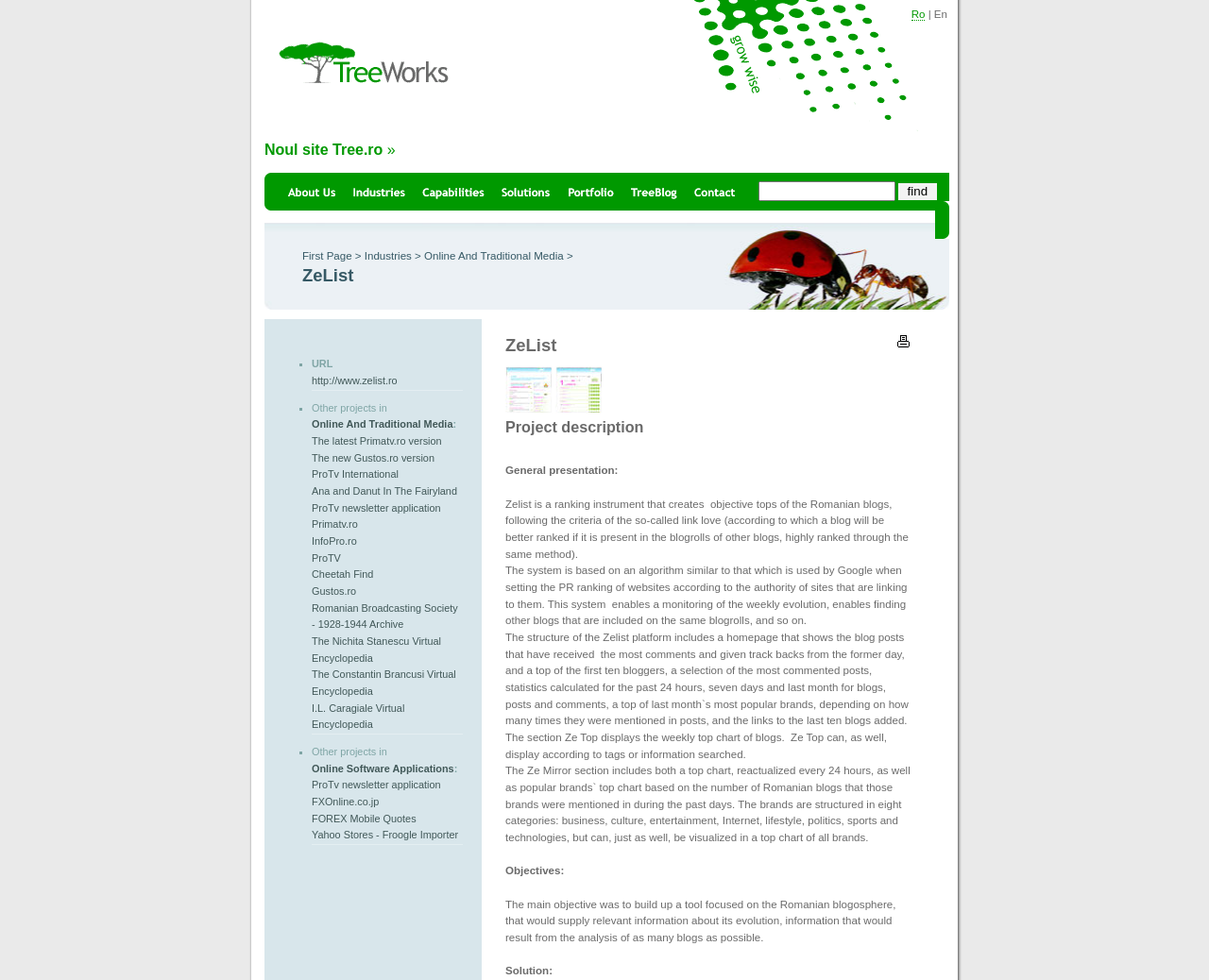Using the elements shown in the image, answer the question comprehensively: What is the purpose of the ZeList platform?

The purpose of the ZeList platform can be found in the project description section, which states that ZeList is a ranking instrument that creates objective tops of the Romanian blogs, following the criteria of the so-called link love.